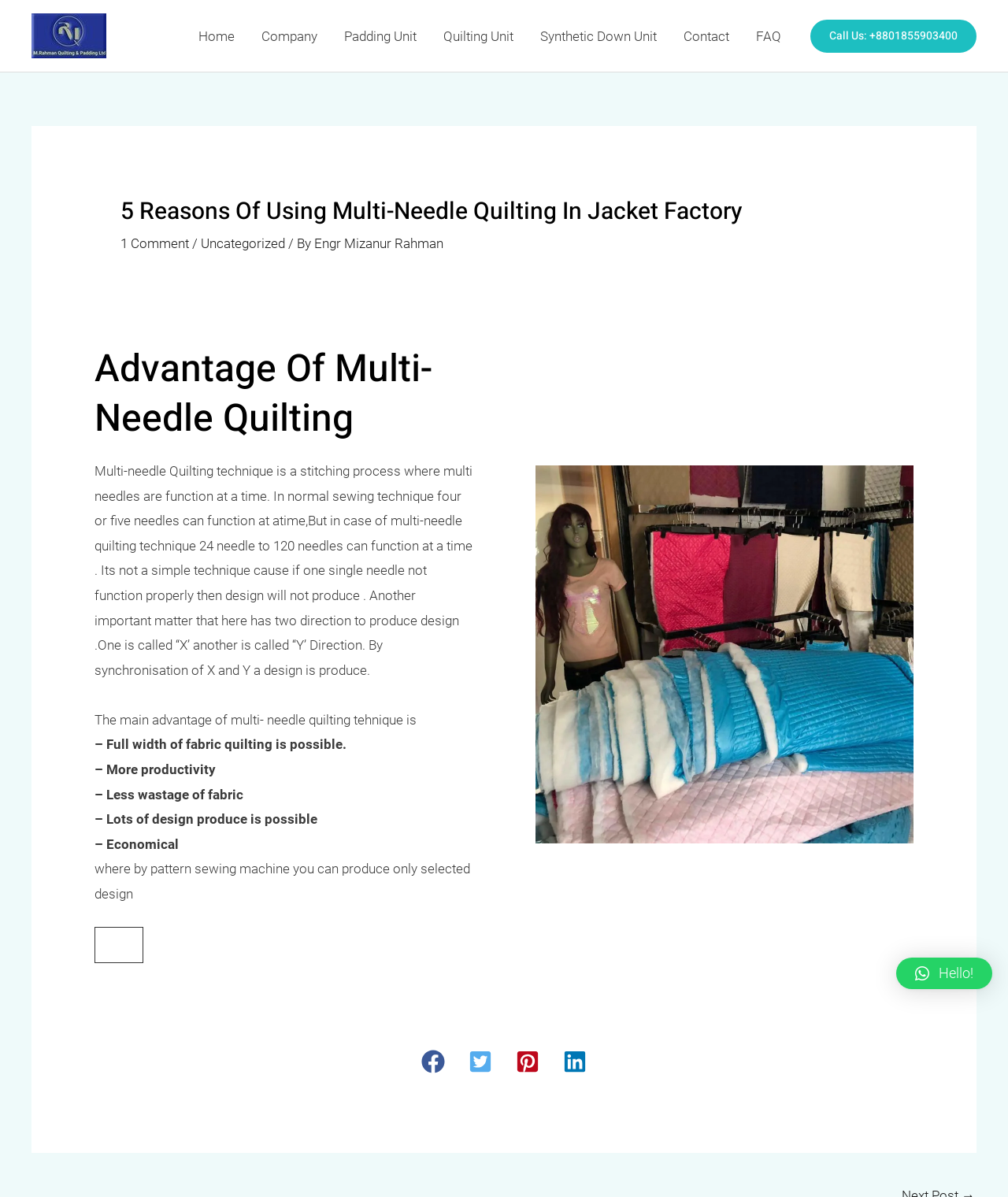With reference to the screenshot, provide a detailed response to the question below:
What is the name of the company?

The logo of the company is displayed at the top left corner of the webpage, and the text 'Logo Of MRQP Ltd' is associated with it. This suggests that the company name is M.Rahman Quilting & Padding Ltd.